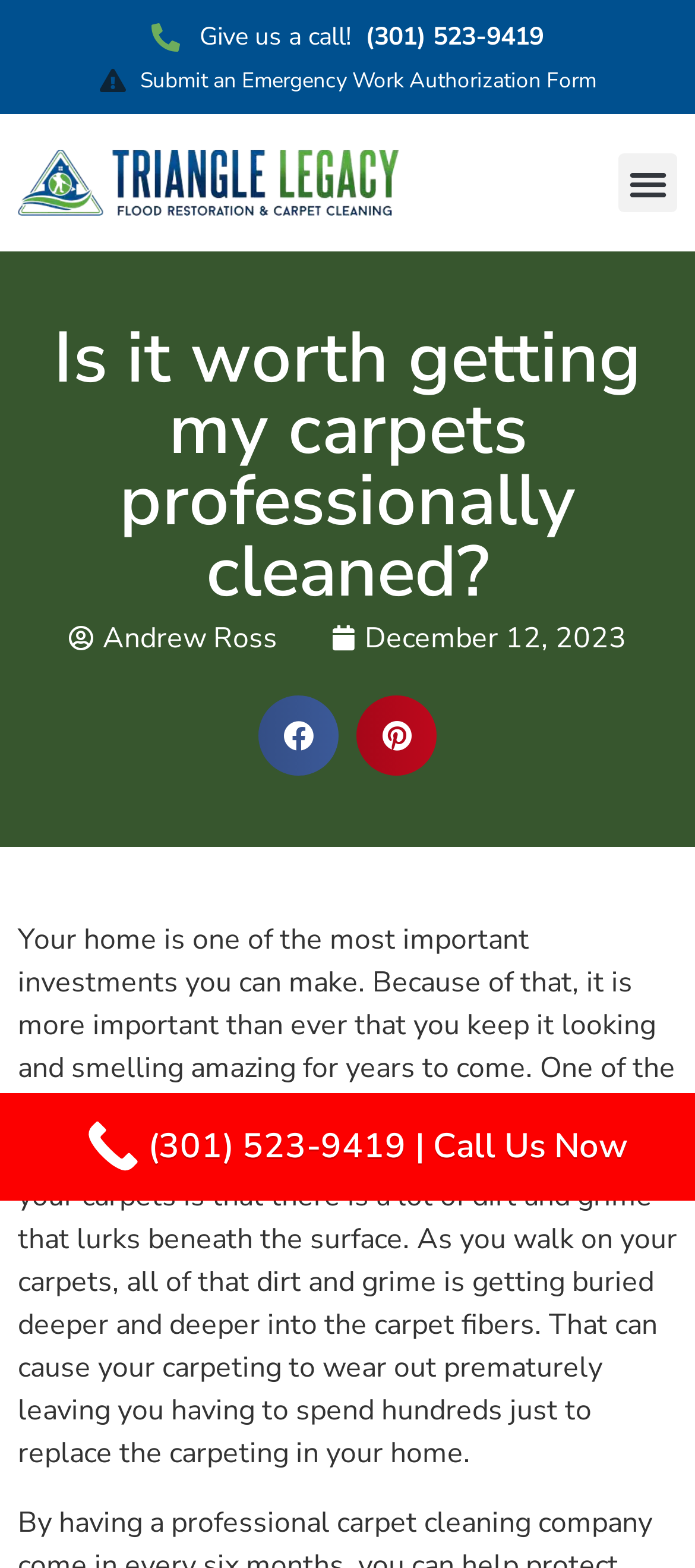Locate the heading on the webpage and return its text.

Is it worth getting my carpets professionally cleaned?